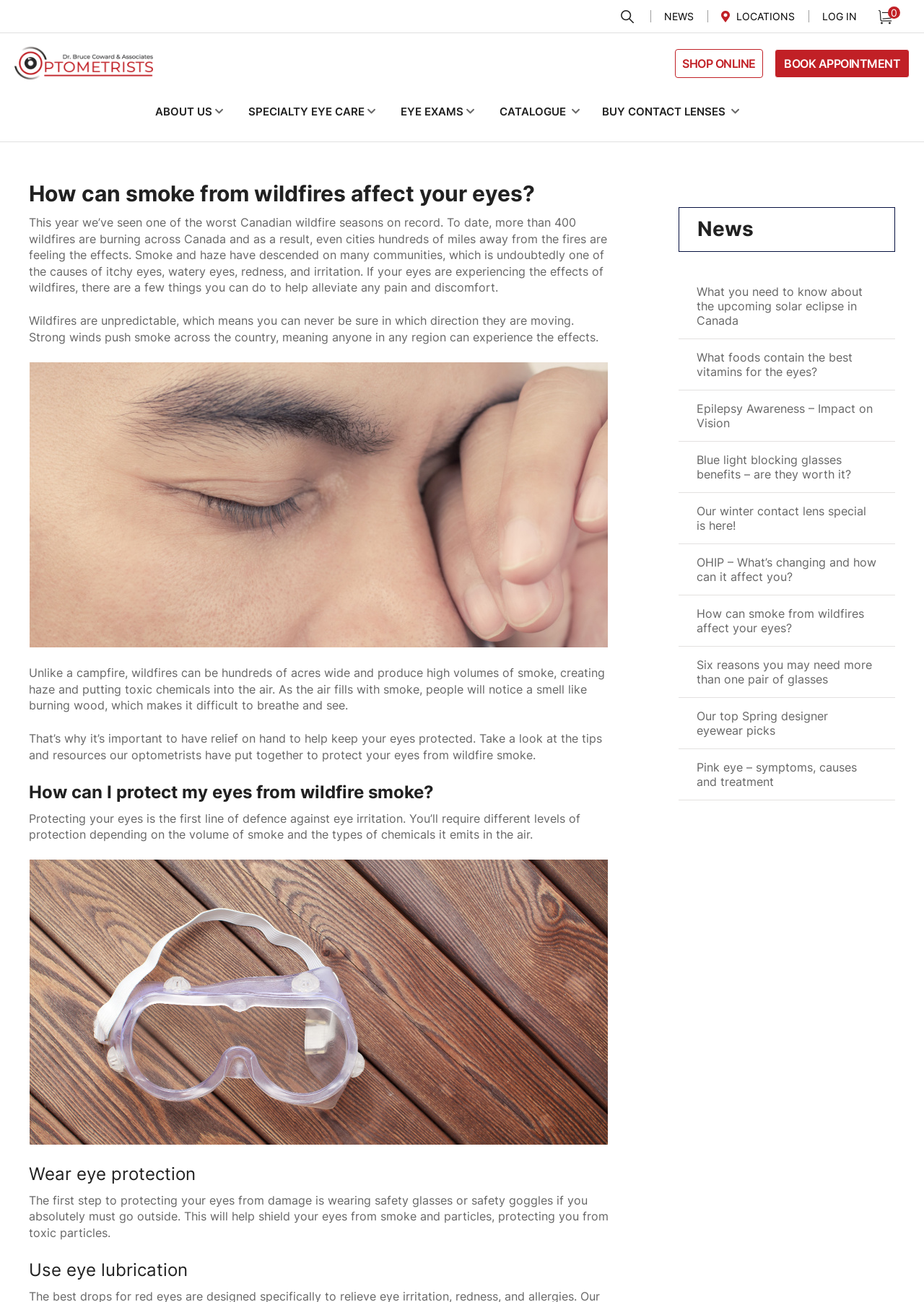Specify the bounding box coordinates (top-left x, top-left y, bottom-right x, bottom-right y) of the UI element in the screenshot that matches this description: alt="drbrucecoward"

[0.016, 0.03, 0.165, 0.067]